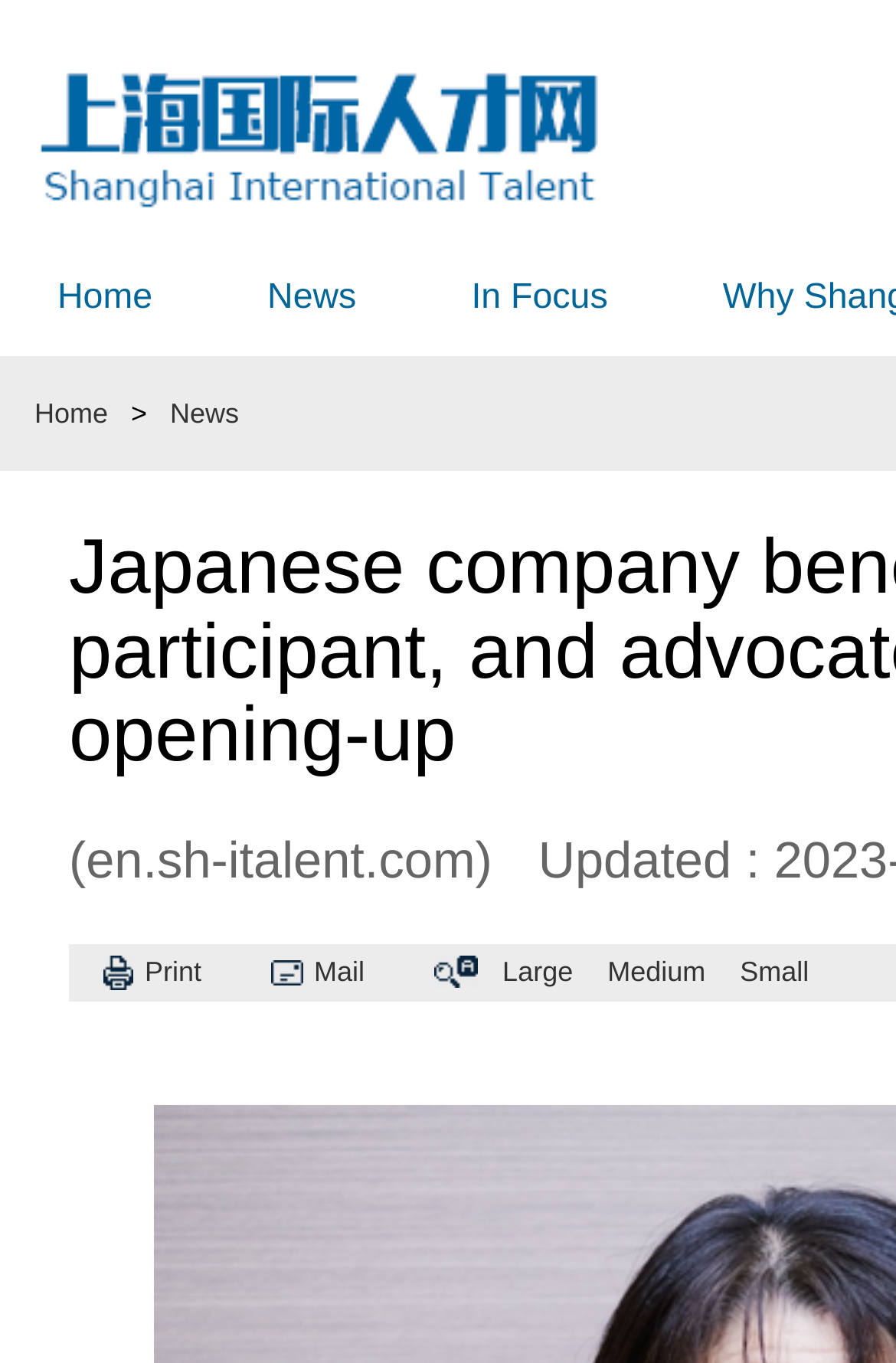How many font size options are available?
Deliver a detailed and extensive answer to the question.

I found three link elements with the text 'Large', 'Medium', and 'Small' at the bottom of the page, which are likely to be font size options. Their bounding boxes are [0.561, 0.692, 0.64, 0.734], [0.678, 0.692, 0.787, 0.734], and [0.826, 0.692, 0.903, 0.734], respectively.